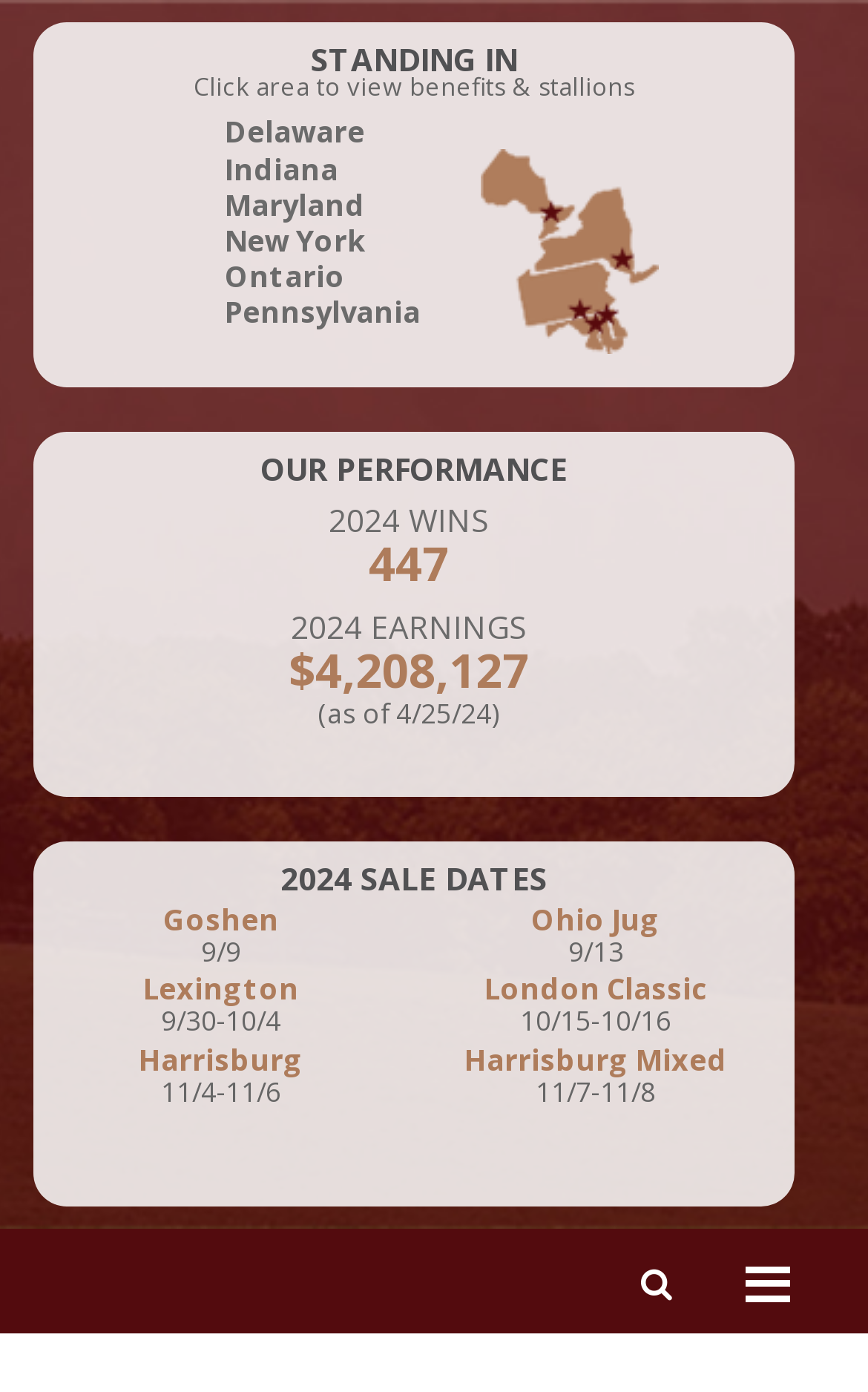Offer an in-depth caption of the entire webpage.

The webpage is about Winbak Farm, a horse breeding and racing farm. At the top, there is a heading "STANDING IN" with a call-to-action to click the area to view benefits and stallions. Below this, there are six links to different locations: Delaware, Indiana, Maryland, New York, Ontario, and Pennsylvania.

To the right of these links, there is an image. Below the image, there is a section titled "OUR PERFORMANCE" with statistics on the farm's performance in 2024, including the number of wins (447) and earnings ($4,208,127 as of 4/25/24).

Further down, there is a section titled "2024 SALE DATES" with links to different sale locations, including Goshen, Lexington, Harrisburg, Ohio Jug, London Classic, and Harrisburg Mixed. Each sale location has a corresponding date listed next to it.

At the bottom of the page, there is a link with no text and a small, seemingly empty text element.